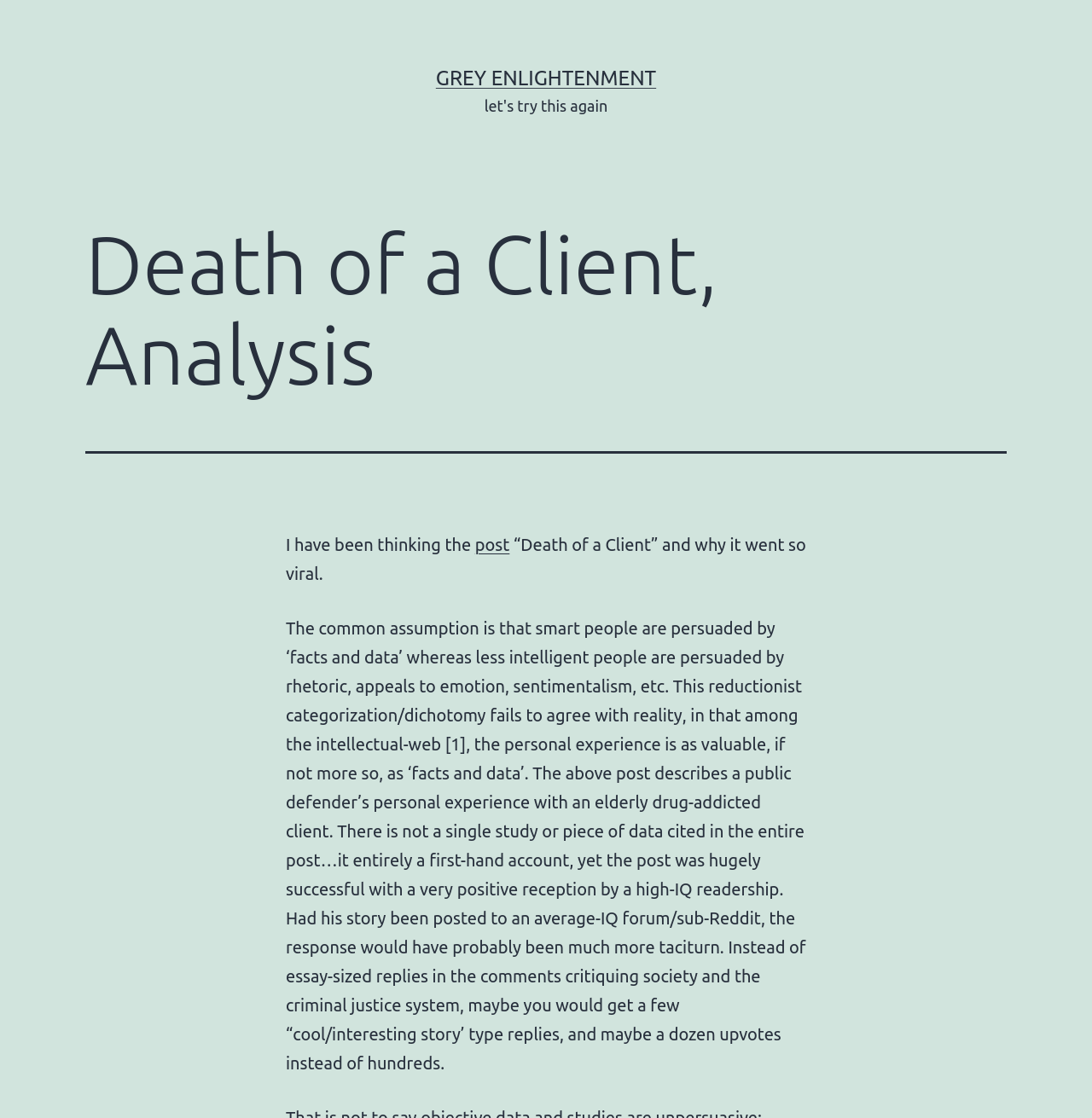Explain the webpage in detail.

The webpage is an analysis of the article "Death of a Client" on the Grey Enlightenment website. At the top, there is a link to the website's homepage, "GREY ENLIGHTENMENT", which is positioned slightly above the center of the page. Below this link, there is a header section that spans almost the entire width of the page, containing the title "Death of a Client, Analysis".

Following the title, there is a brief introduction that starts with the text "I have been thinking the" and is accompanied by a link to a related post. The introduction is positioned slightly above the middle of the page.

The main content of the webpage is a lengthy paragraph that discusses the article "Death of a Client" and its viral success. The paragraph is positioned below the introduction and spans almost the entire width of the page. It explores the idea that personal experiences can be more persuasive than facts and data, even among high-IQ readers. The text also compares the potential responses to the article on different forums, with more in-depth discussions on high-IQ platforms and more superficial responses on average-IQ forums.

There are no images on the page, and the content is primarily composed of text, with a few links and headings. The overall structure of the page is simple, with a clear hierarchy of headings and paragraphs.